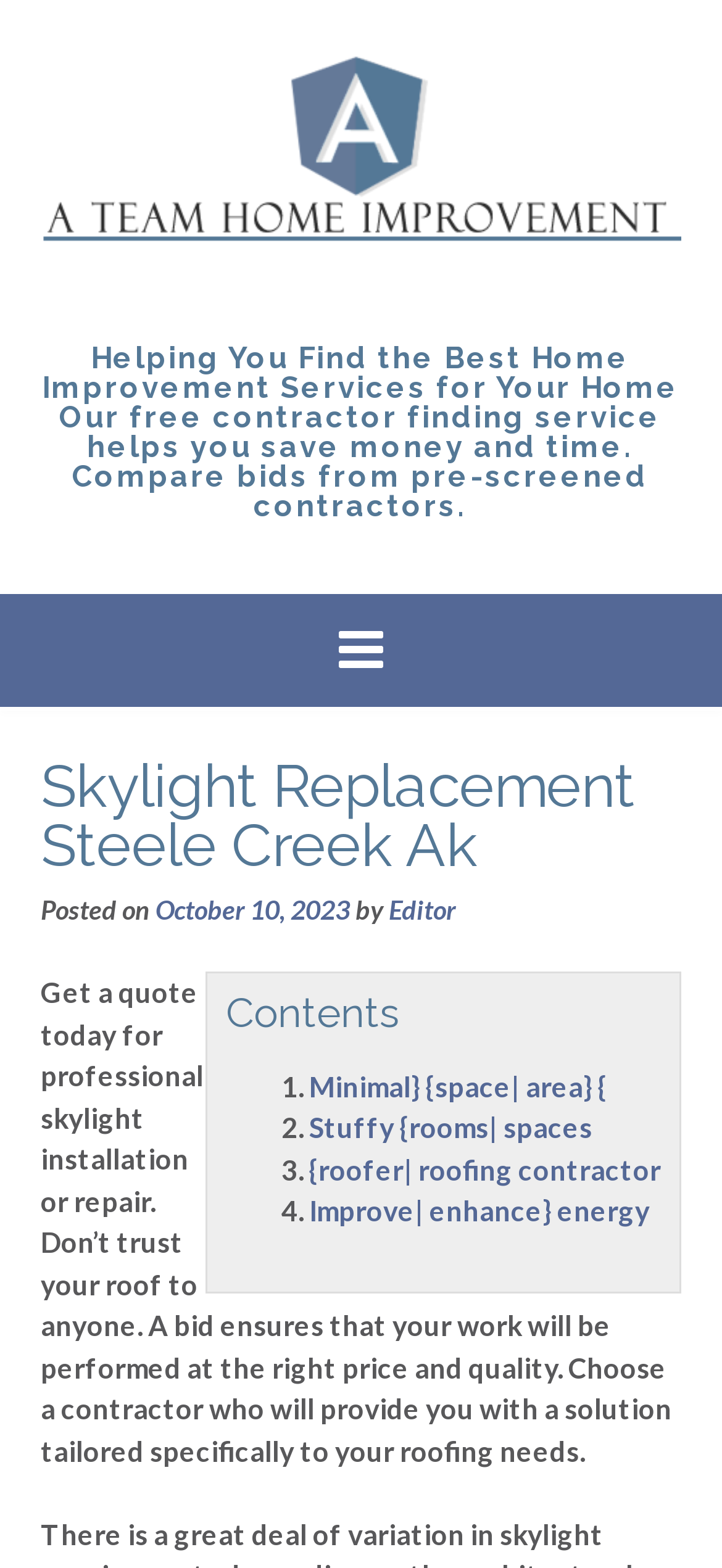Who can provide a solution tailored to specific roofing needs?
Your answer should be a single word or phrase derived from the screenshot.

A contractor